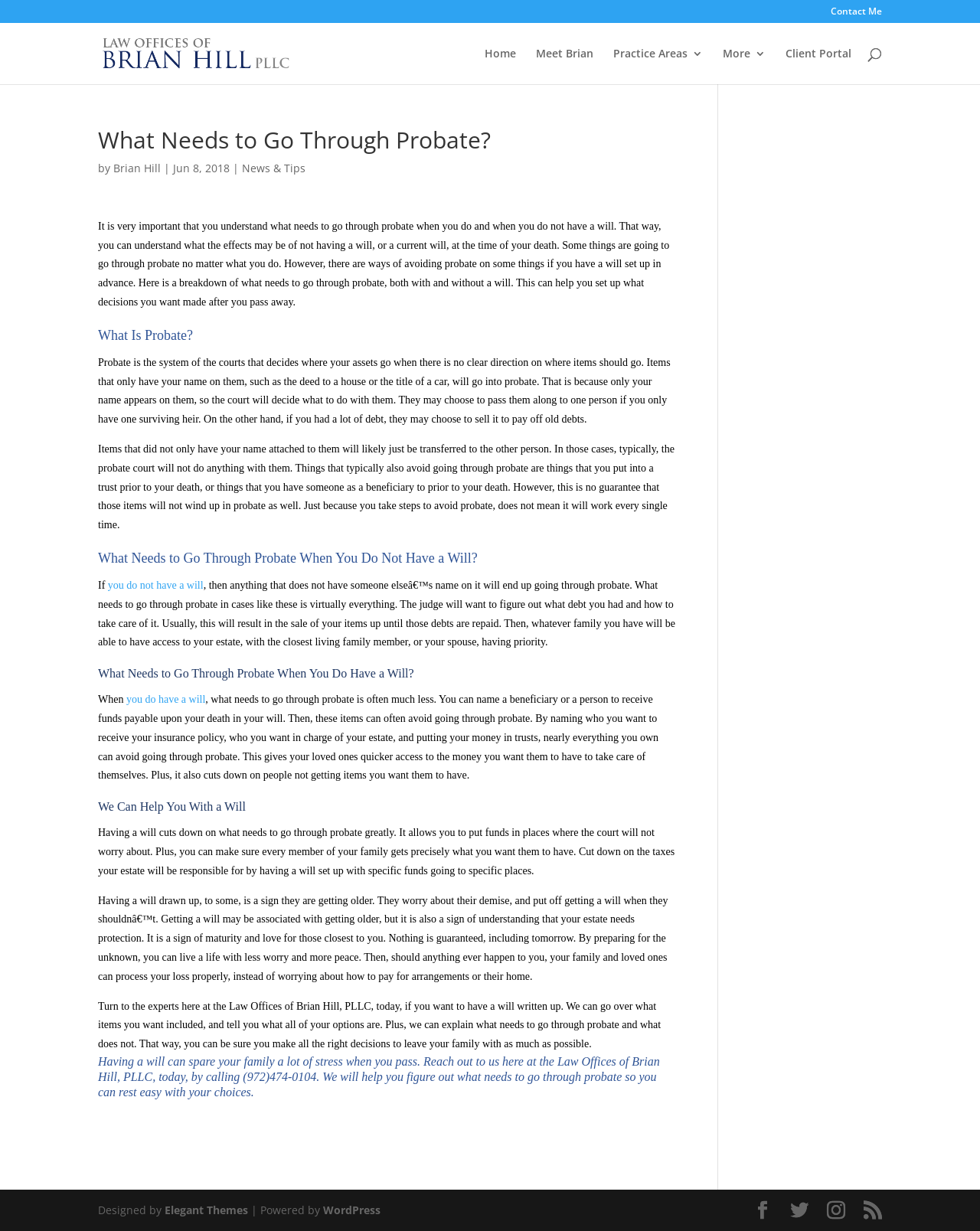Please identify the bounding box coordinates of the clickable element to fulfill the following instruction: "Visit the Client Portal". The coordinates should be four float numbers between 0 and 1, i.e., [left, top, right, bottom].

[0.802, 0.039, 0.869, 0.068]